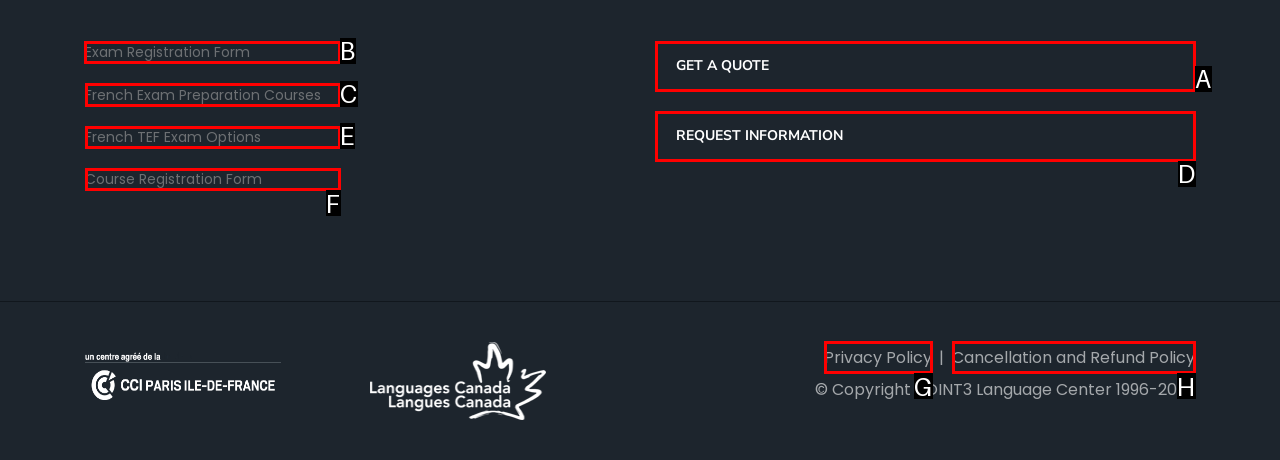Determine which HTML element to click to execute the following task: Enter a comment Answer with the letter of the selected option.

None